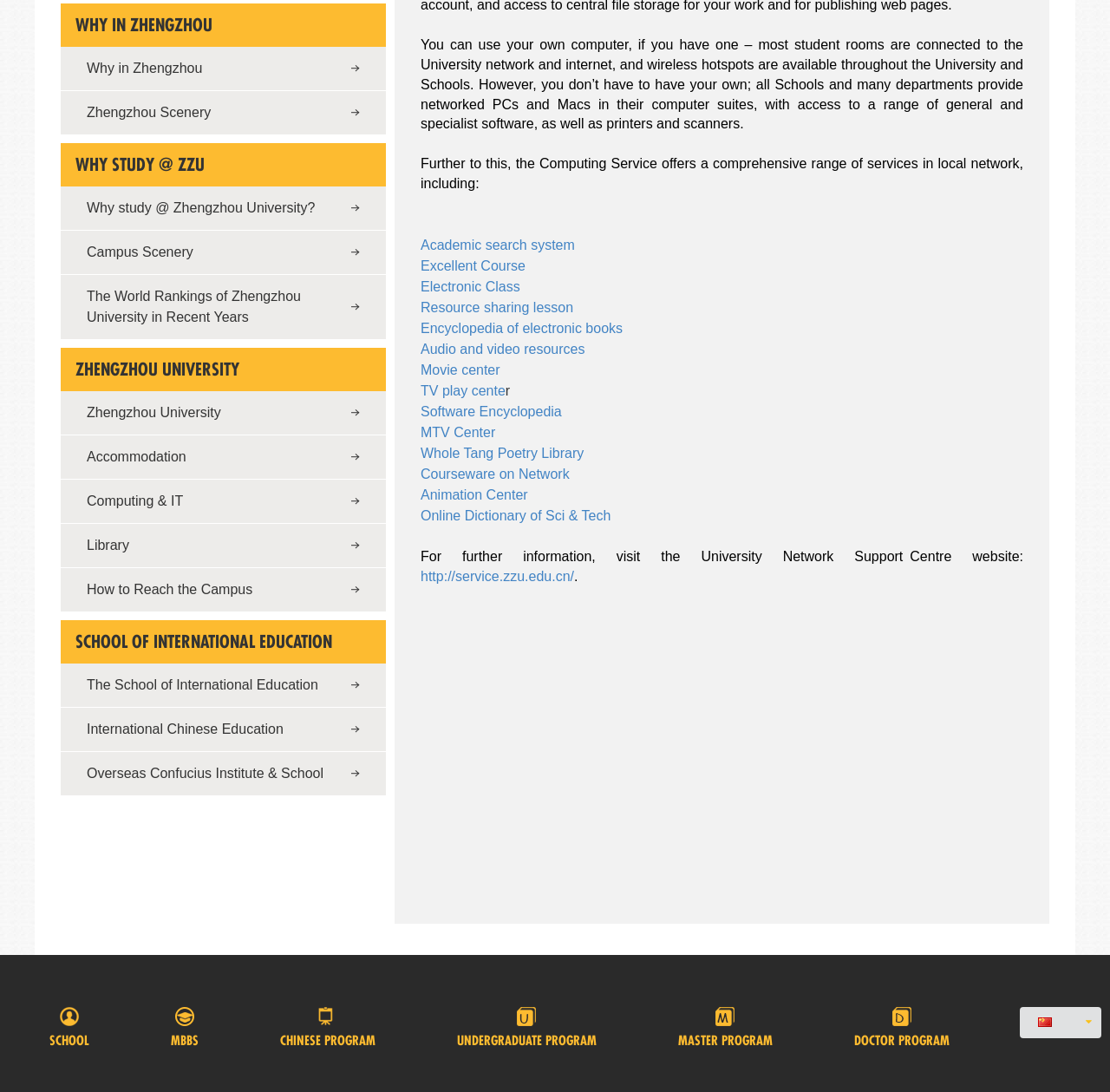Find the coordinates for the bounding box of the element with this description: "TV play cente".

[0.379, 0.351, 0.455, 0.364]